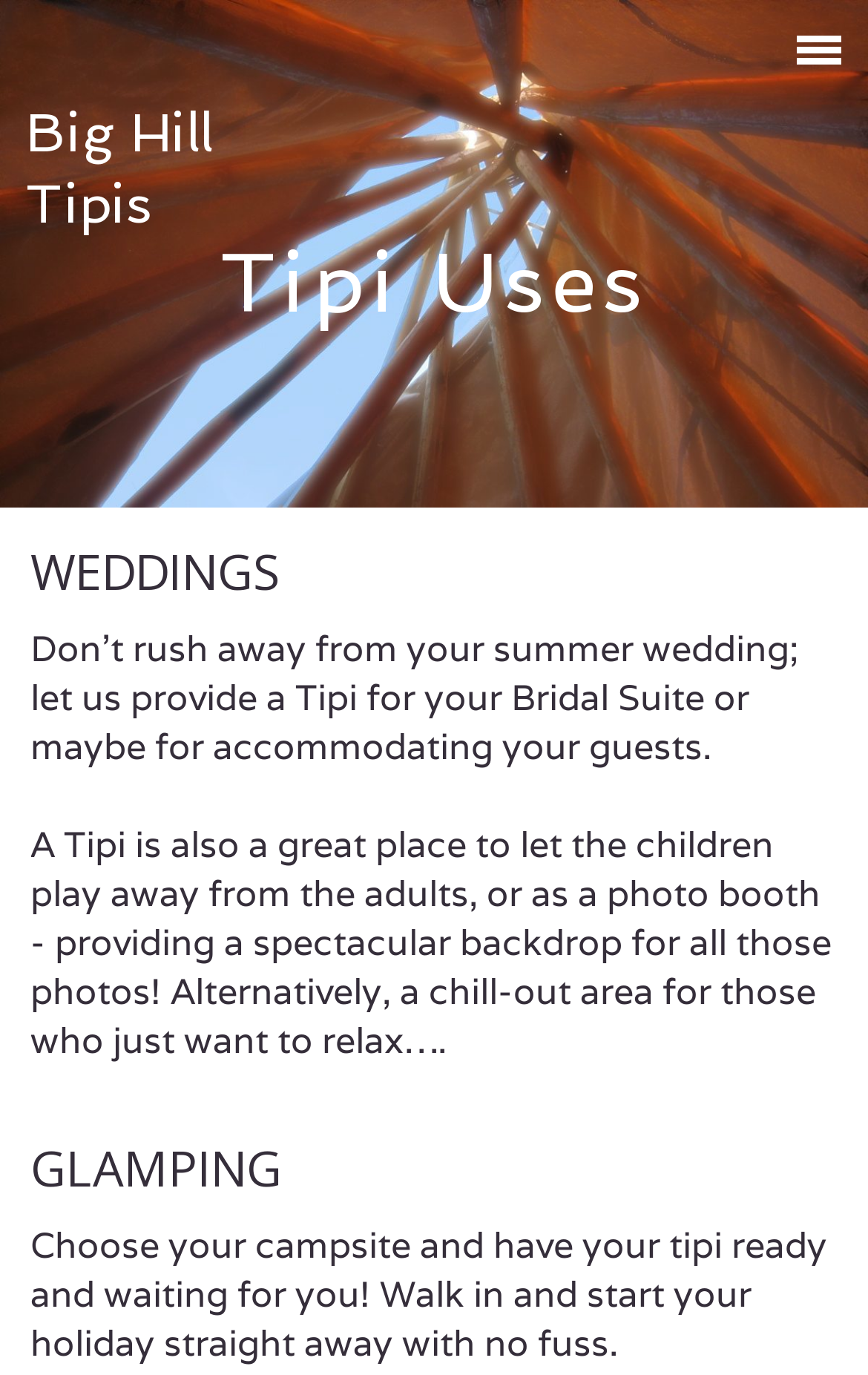Extract the heading text from the webpage.

Big Hill Tipis